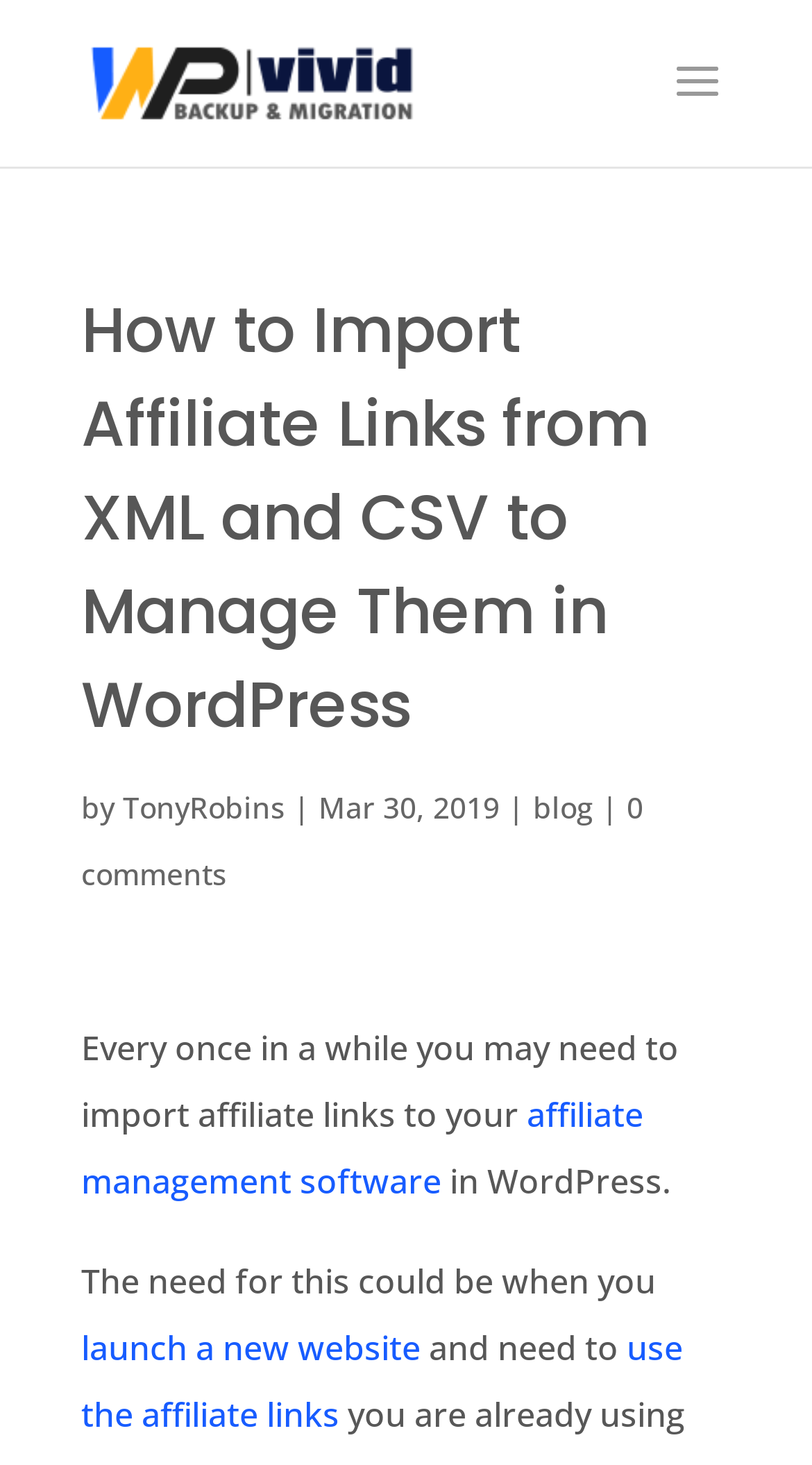Illustrate the webpage's structure and main components comprehensively.

The webpage is about importing affiliate links to a WordPress site. At the top left, there is a link to "WPvivid" accompanied by an image with the same name. Below this, there is a heading that reads "How to Import Affiliate Links from XML and CSV to Manage Them in WordPress". 

To the right of the heading, there is a section with the author's name, "TonyRobins", and the date "Mar 30, 2019". Below this section, there is a link to the "blog" and another link indicating "0 comments". 

The main content of the webpage starts with a paragraph of text that explains the need to import affiliate links, specifically when using affiliate management software in WordPress. The text is divided into several sections, with links to relevant topics such as "affiliate management software", "launch a new website", and "use the affiliate links".